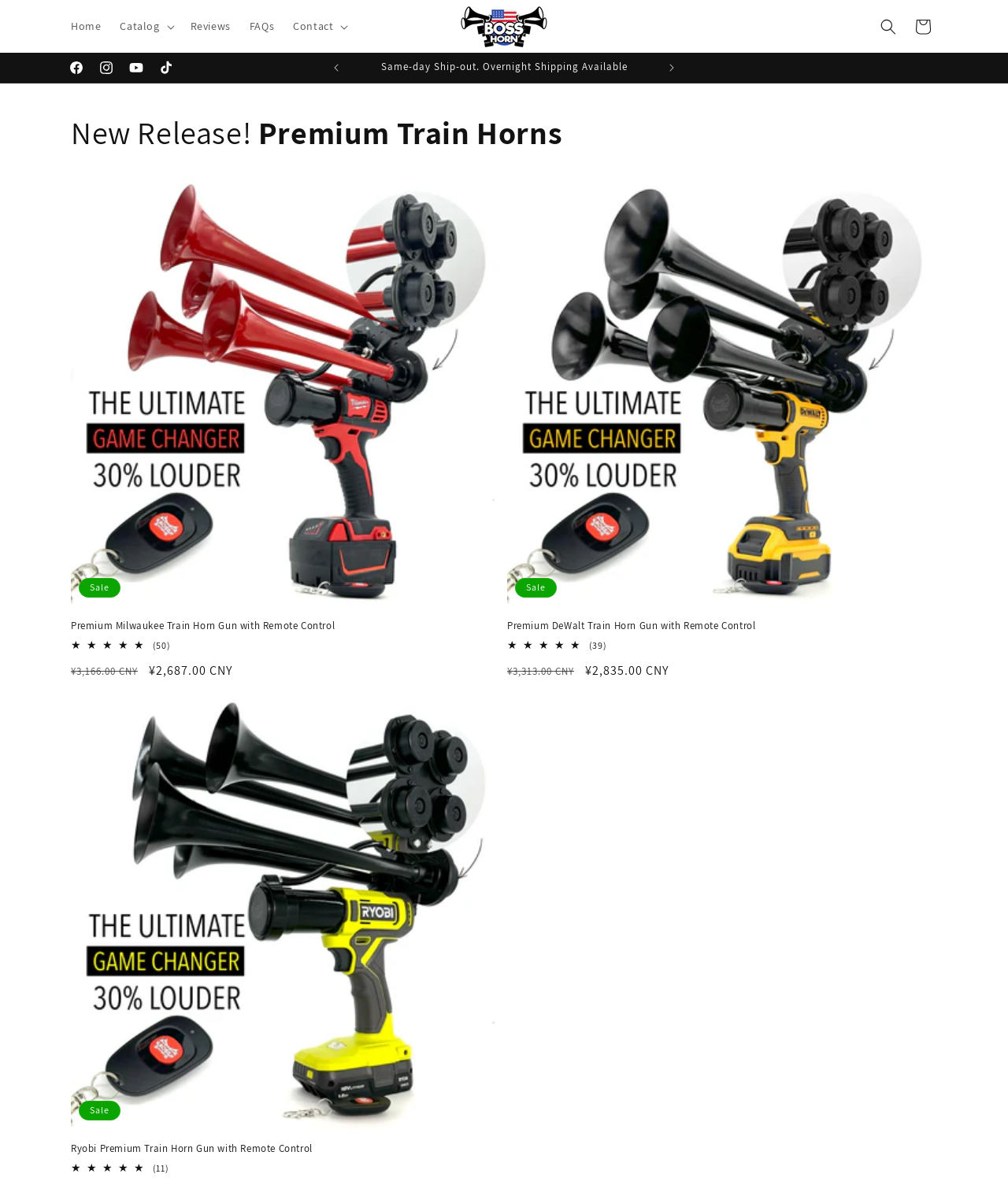Refer to the image and provide an in-depth answer to the question:
What is the price of the Milwaukee Train Horn?

The price of the Milwaukee Train Horn is displayed as '¥3,166.00 CNY' with a strikethrough, indicating a sale, and the discounted price is shown as '¥2,687.00 CNY'.